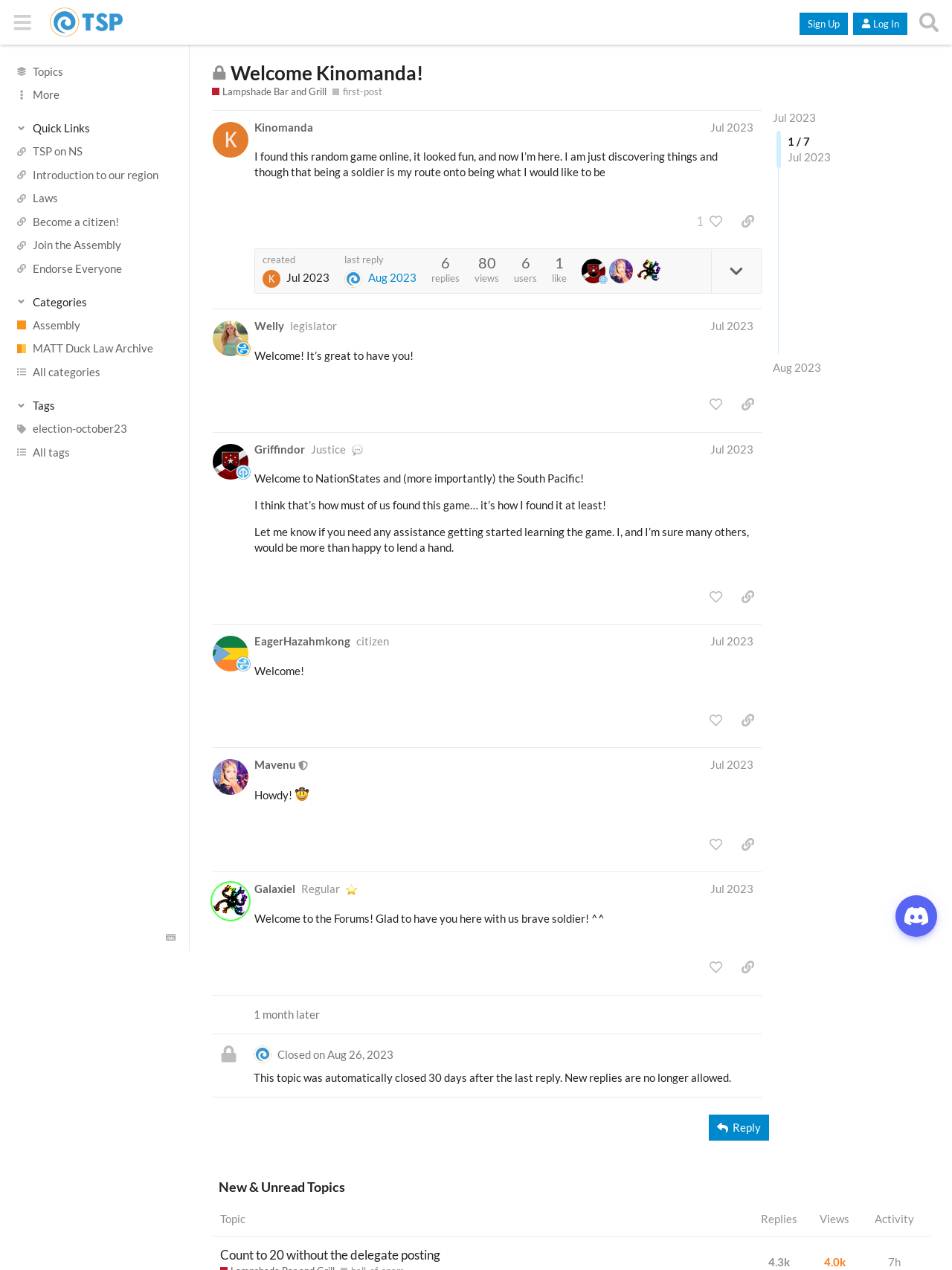What is the name of the link below the post?
Please provide a comprehensive answer based on the contents of the image.

I found the answer by looking at the links section below the post, where it says 'high-court'.